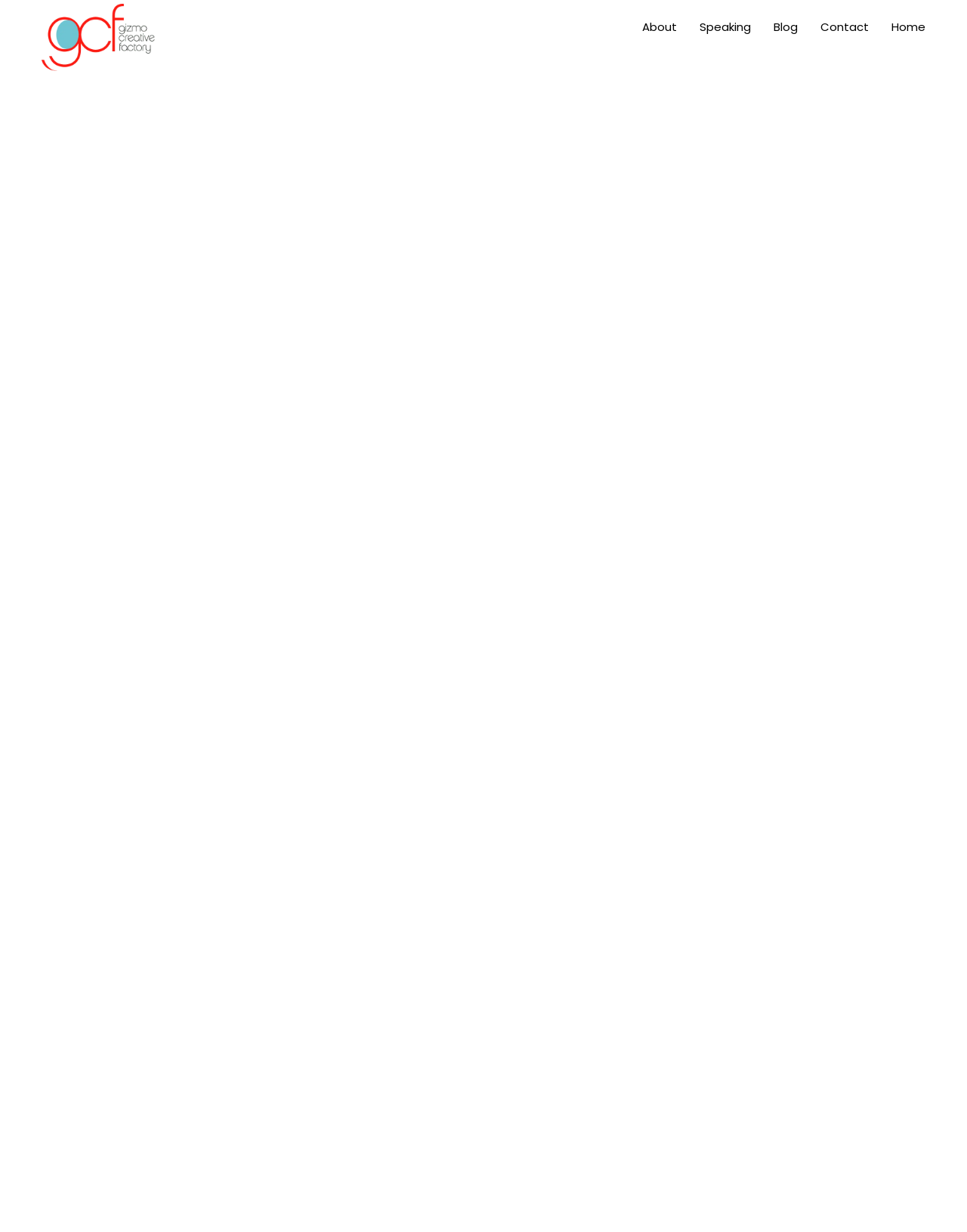Provide a one-word or short-phrase response to the question:
What is the role of the person in the project?

Art direction, production